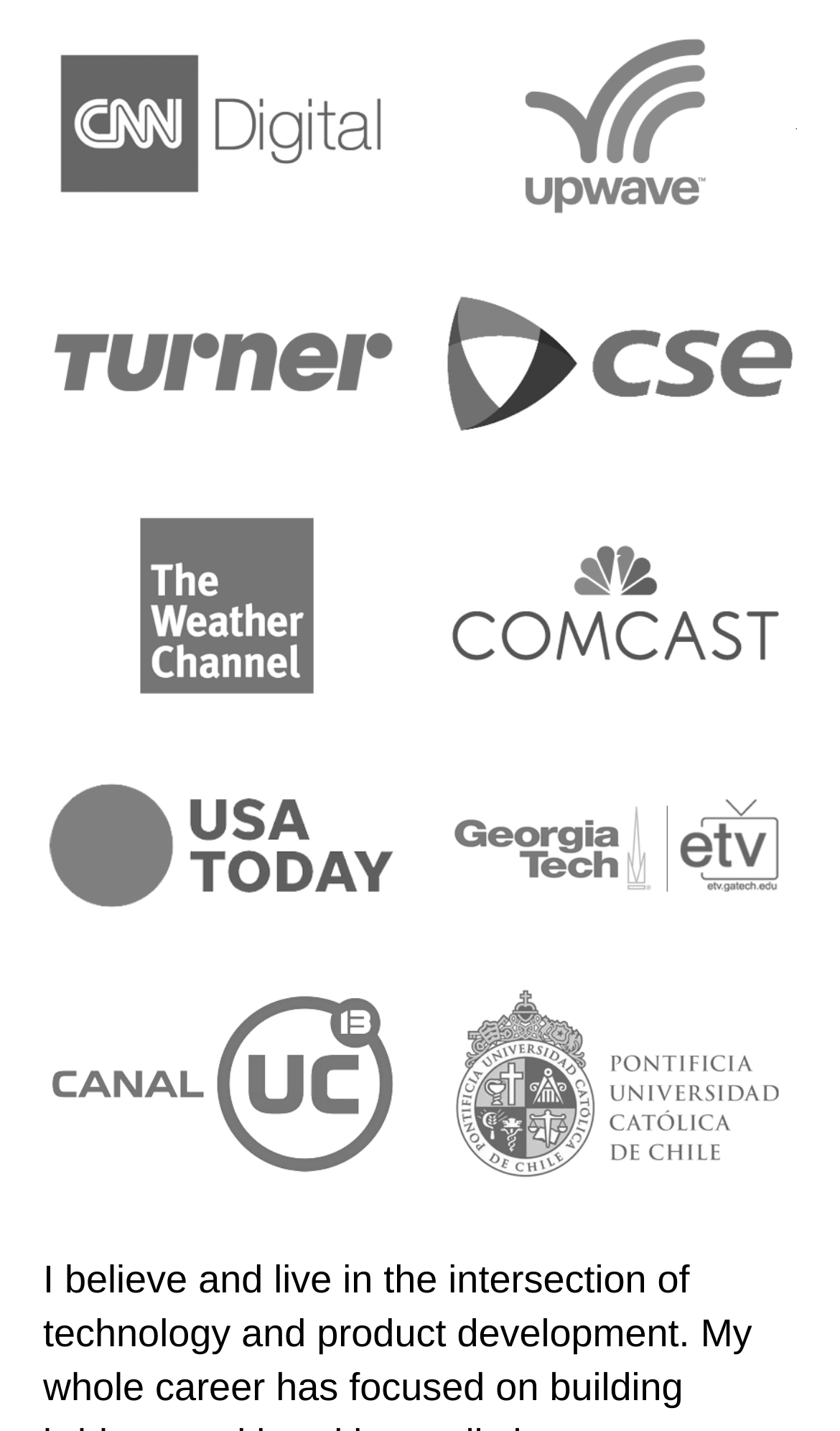Based on the image, please elaborate on the answer to the following question:
How many columns are the logos arranged in?

By analyzing the bounding box coordinates of the figure elements, I can see that the logos are arranged in two columns. The x1 and x2 coordinates of the figure elements are either around 0.05 or 0.52, indicating two distinct columns.